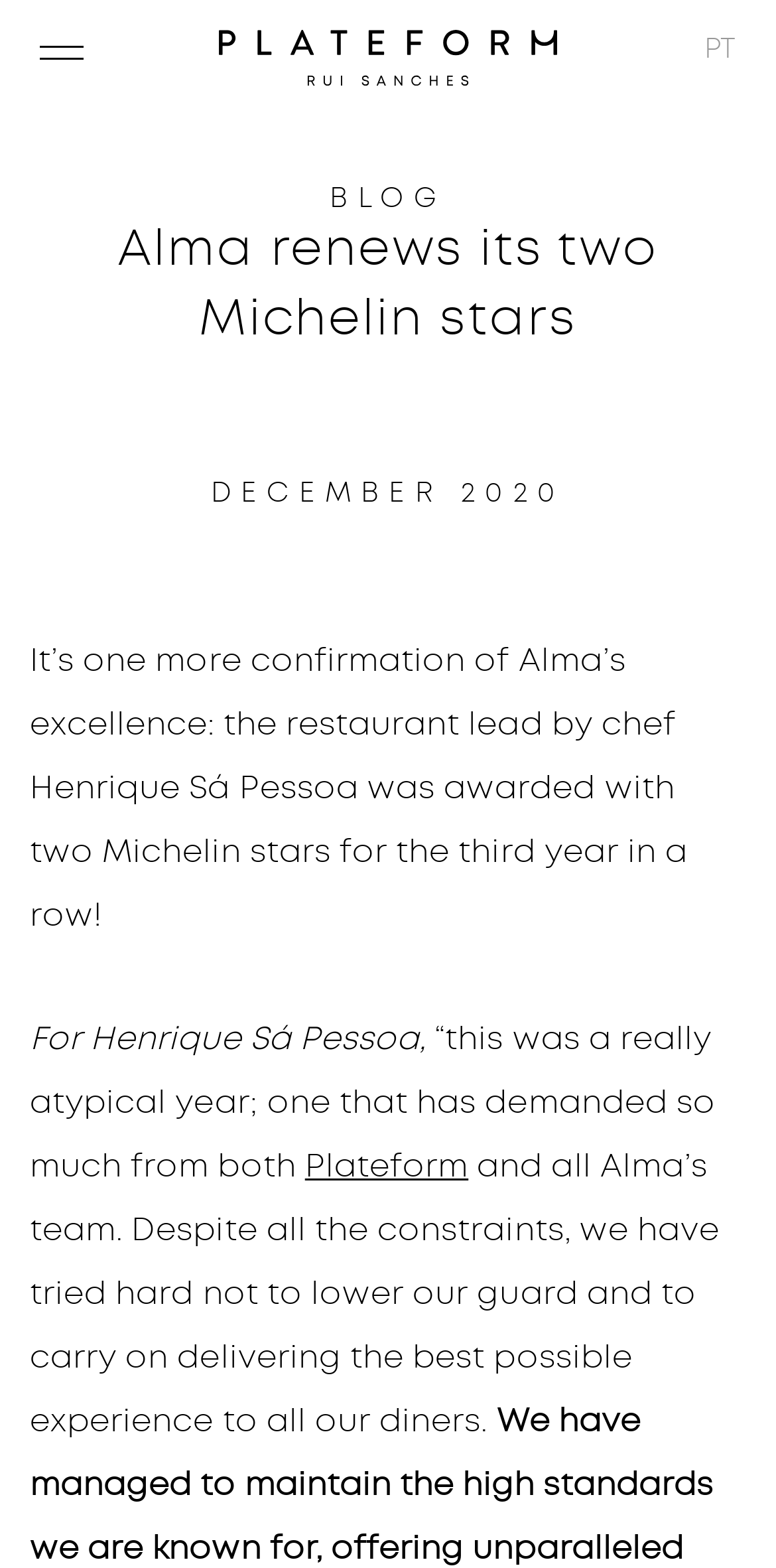Please identify the bounding box coordinates of where to click in order to follow the instruction: "switch to PT".

[0.908, 0.019, 0.949, 0.042]